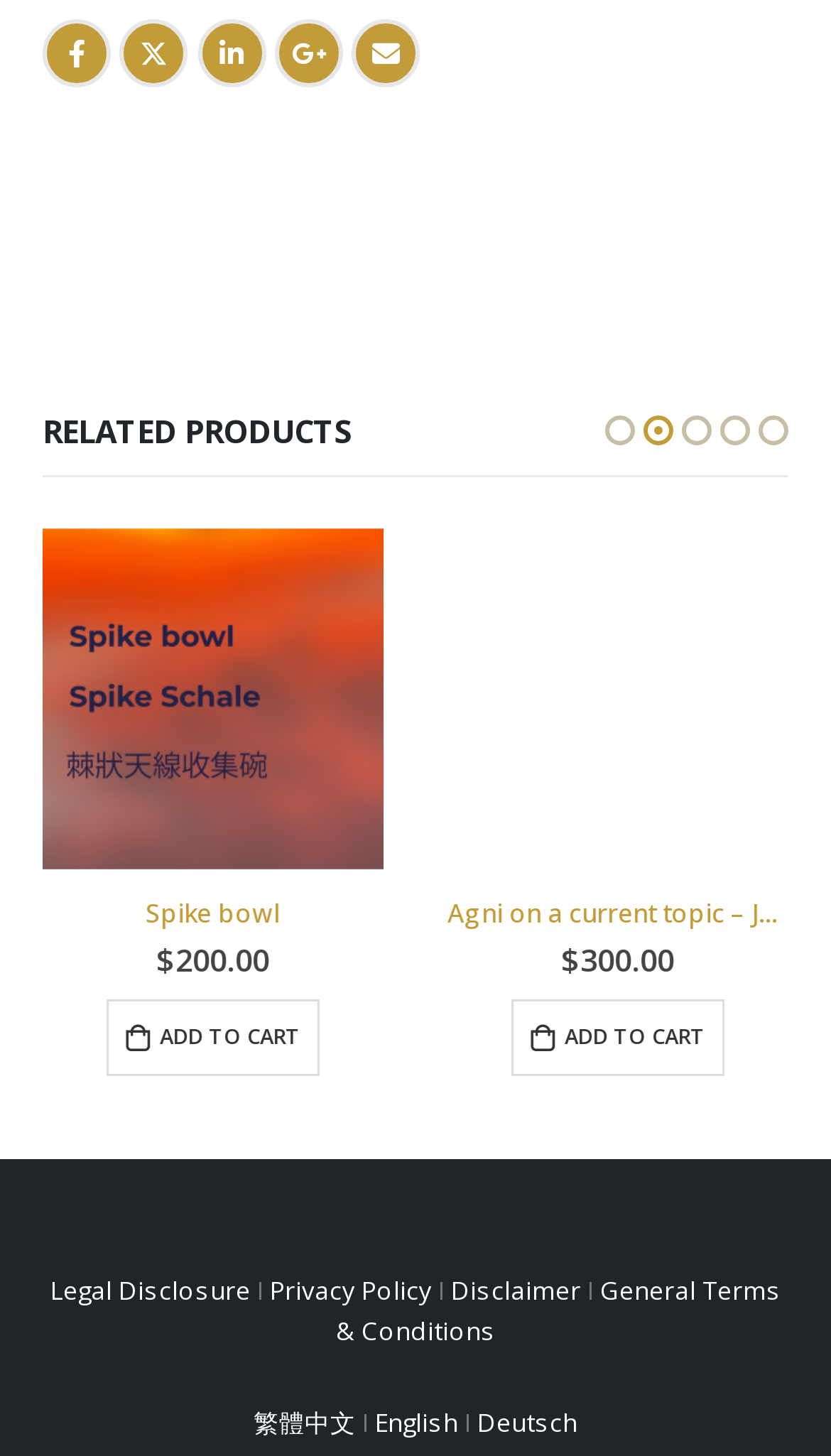Determine the bounding box coordinates of the element's region needed to click to follow the instruction: "View product details". Provide these coordinates as four float numbers between 0 and 1, formatted as [left, top, right, bottom].

[0.051, 0.362, 0.462, 0.597]